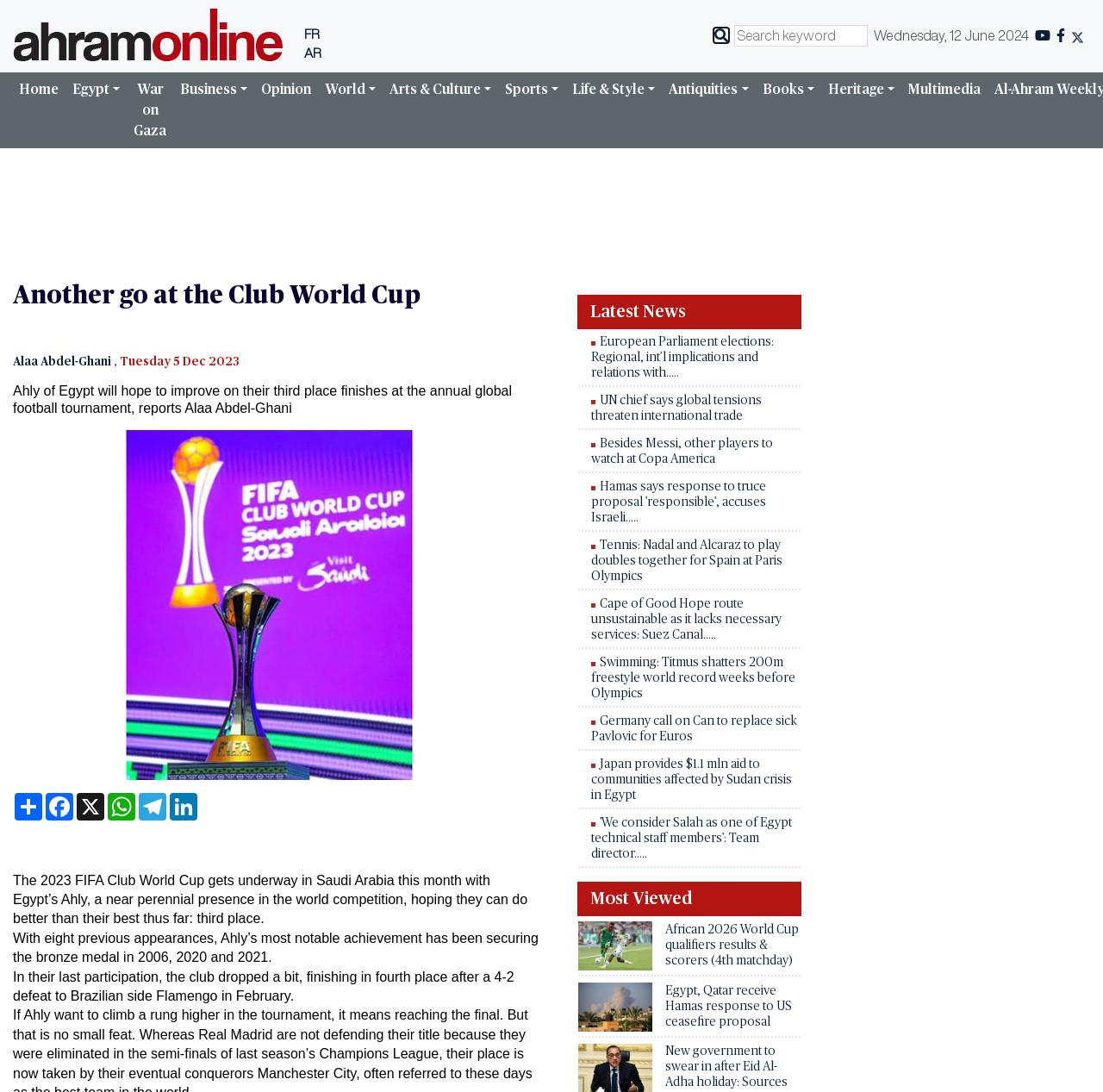Please find and report the bounding box coordinates of the element to click in order to perform the following action: "Share the article on Facebook". The coordinates should be expressed as four float numbers between 0 and 1, in the format [left, top, right, bottom].

[0.04, 0.726, 0.068, 0.752]